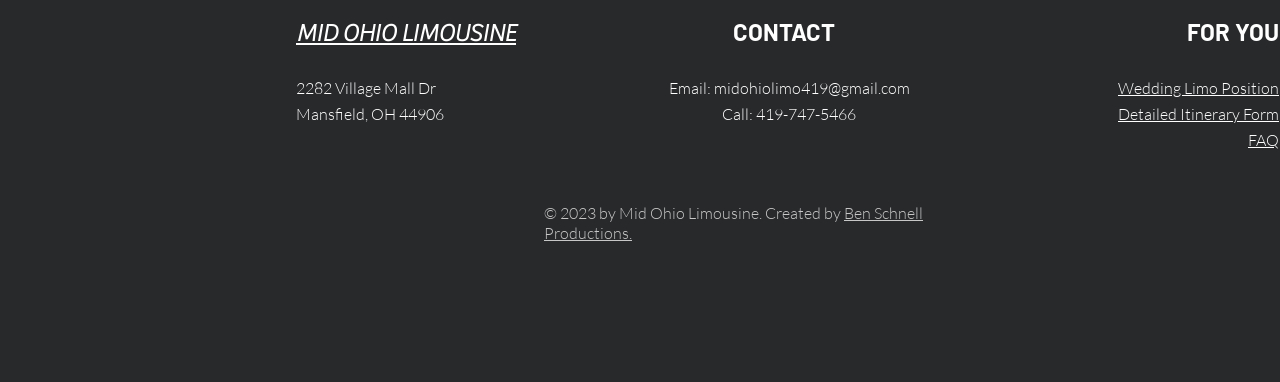Identify the bounding box coordinates for the region of the element that should be clicked to carry out the instruction: "Send an email to 'midohiolimo419@gmail.com'". The bounding box coordinates should be four float numbers between 0 and 1, i.e., [left, top, right, bottom].

[0.557, 0.205, 0.711, 0.258]